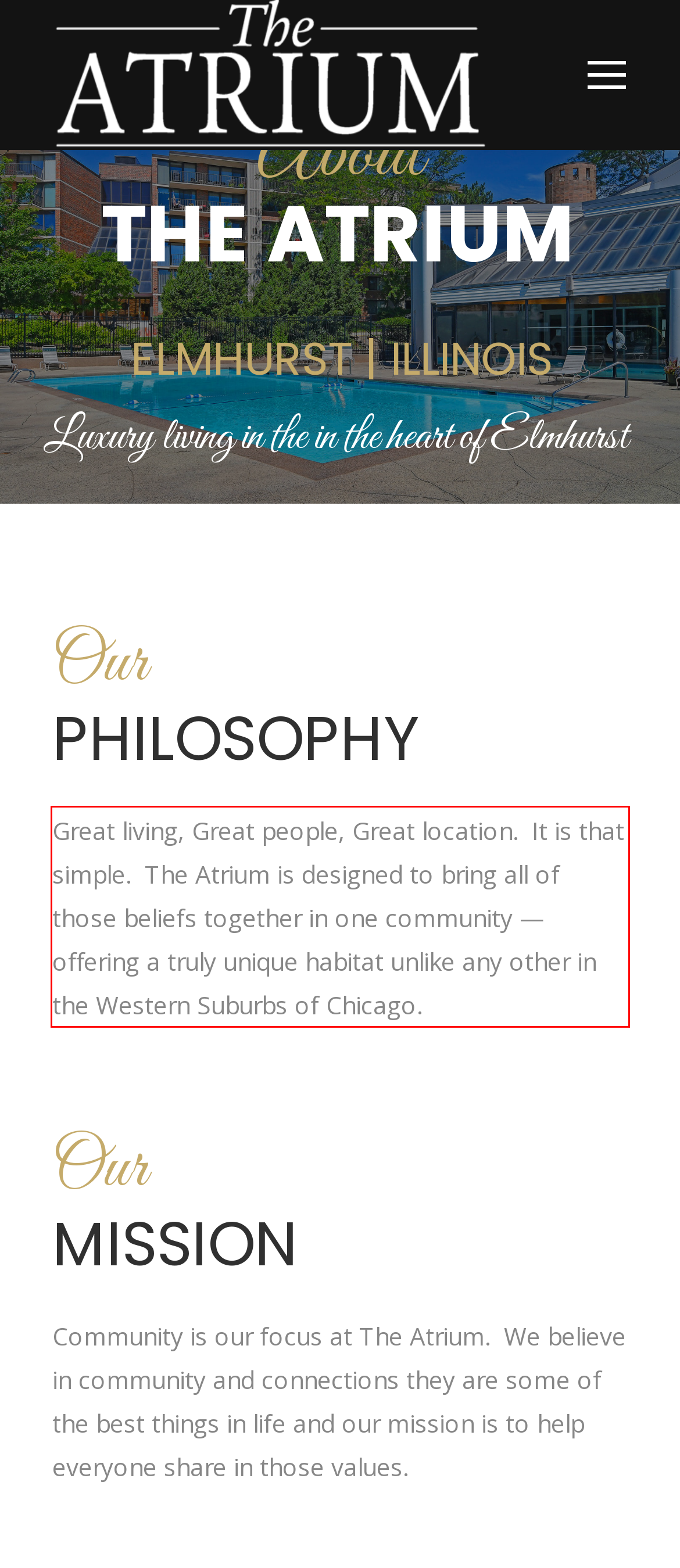Please extract the text content within the red bounding box on the webpage screenshot using OCR.

Great living, Great people, Great location. It is that simple. The Atrium is designed to bring all of those beliefs together in one community — offering a truly unique habitat unlike any other in the Western Suburbs of Chicago.